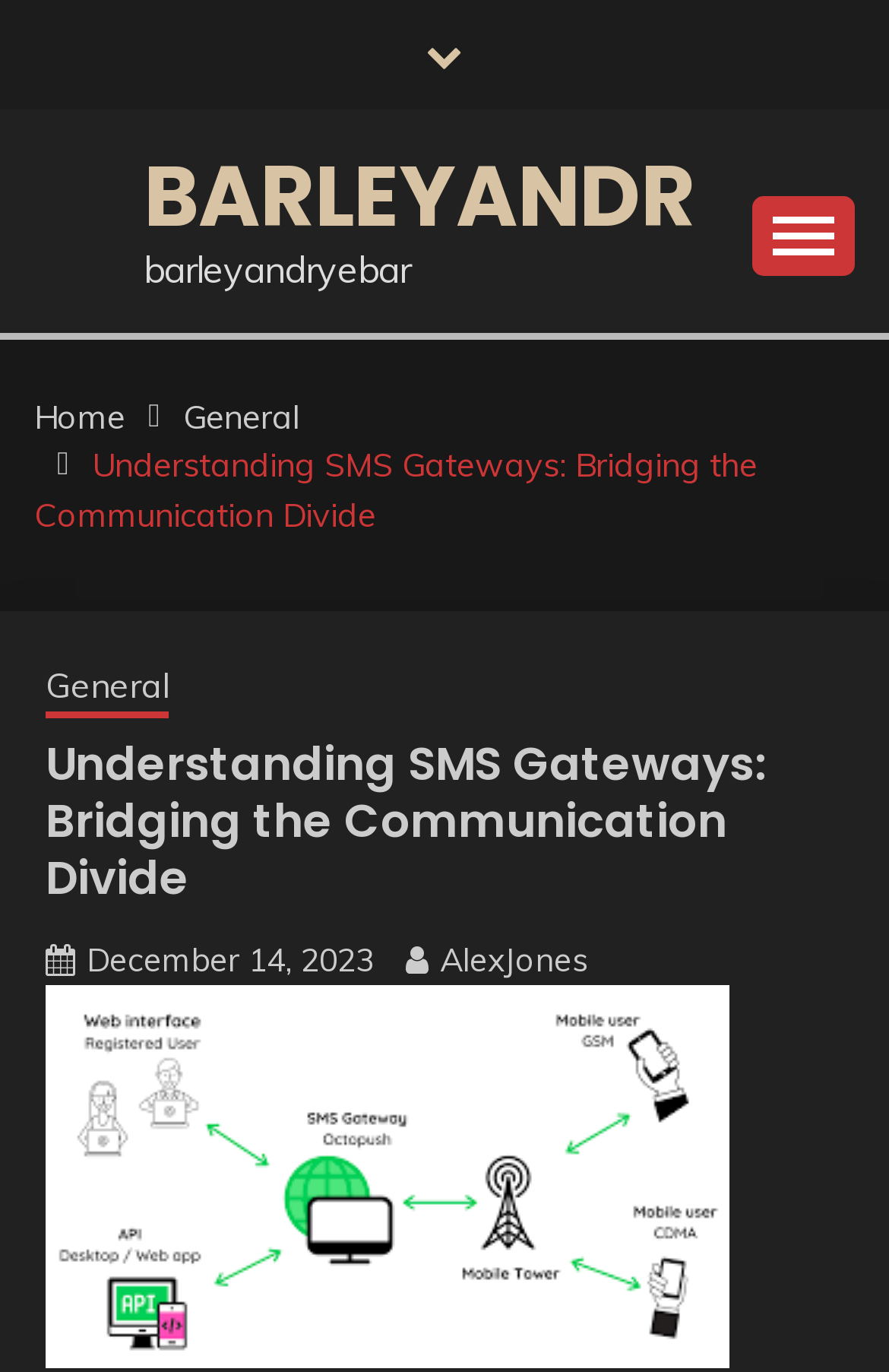What is the date of the article?
Please provide a single word or phrase as your answer based on the screenshot.

December 14, 2023